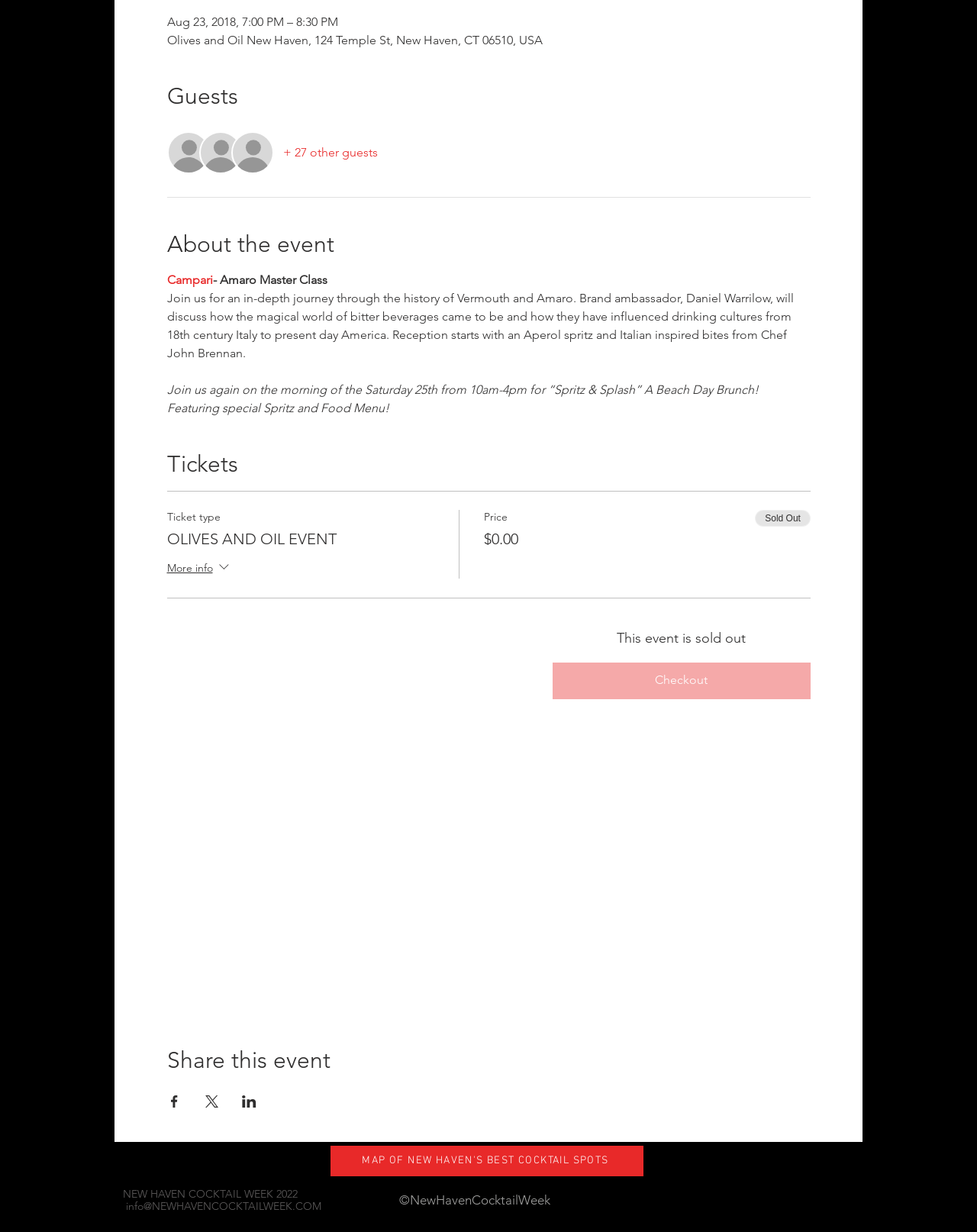For the given element description More info, determine the bounding box coordinates of the UI element. The coordinates should follow the format (top-left x, top-left y, bottom-right x, bottom-right y) and be within the range of 0 to 1.

[0.171, 0.454, 0.237, 0.47]